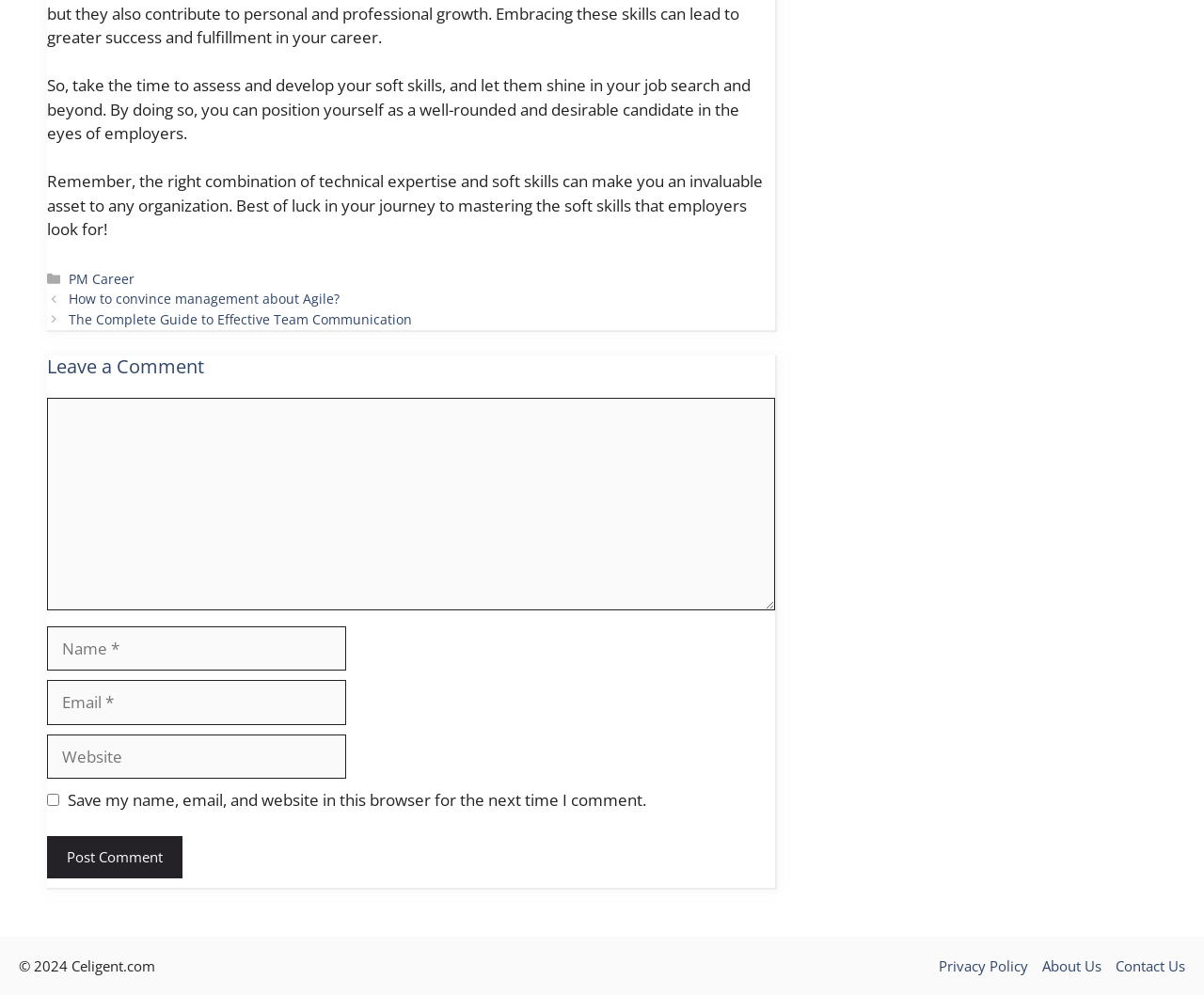Please determine the bounding box coordinates for the UI element described as: "parent_node: Comment name="comment"".

[0.039, 0.4, 0.644, 0.613]